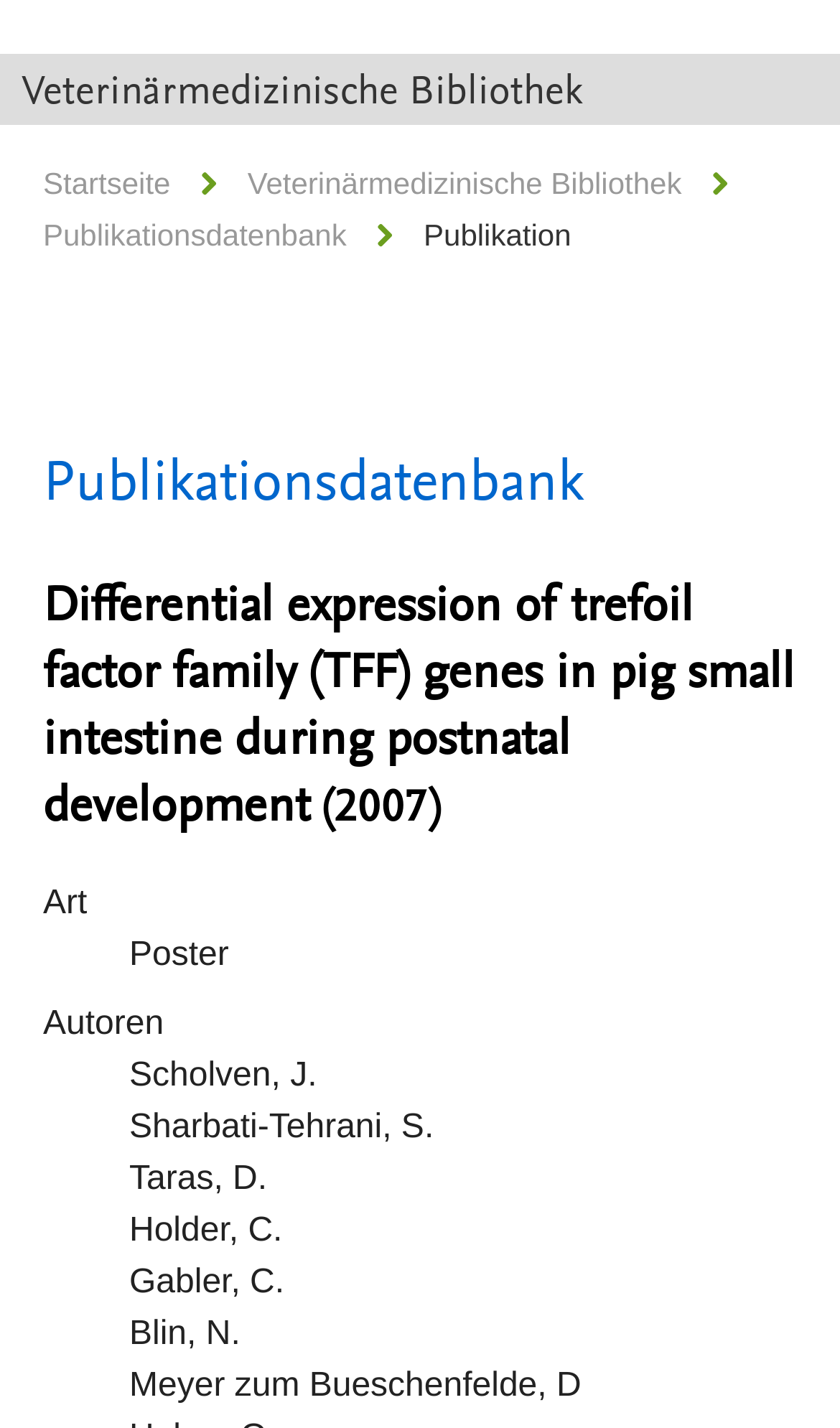Given the element description League of Legends, identify the bounding box coordinates for the UI element on the webpage screenshot. The format should be (top-left x, top-left y, bottom-right x, bottom-right y), with values between 0 and 1.

None